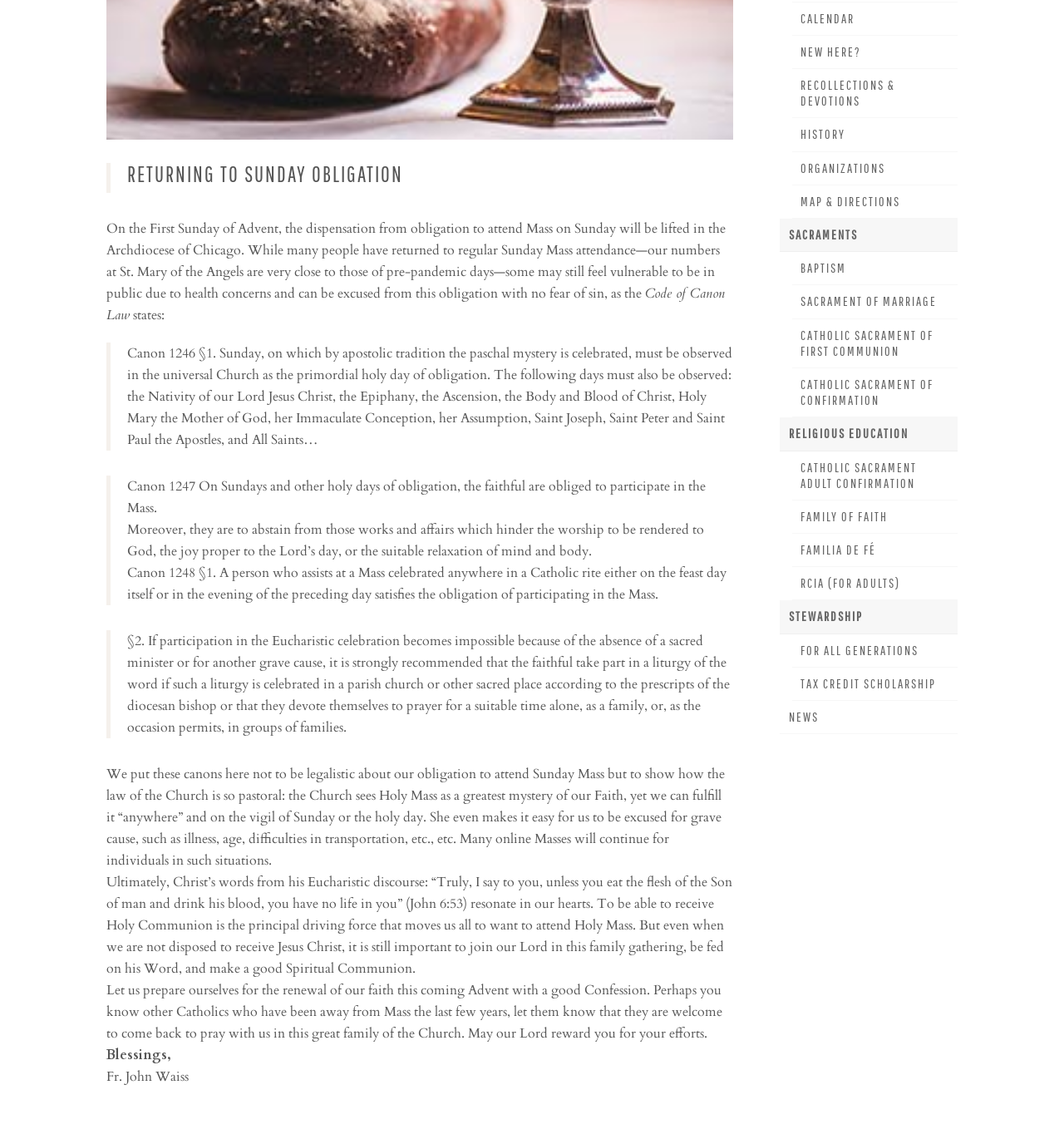Return the bounding box coordinates of the UI element that corresponds to this description: "Sacraments". The coordinates must be given as four float numbers in the range of 0 and 1, [left, top, right, bottom].

[0.733, 0.192, 0.9, 0.221]